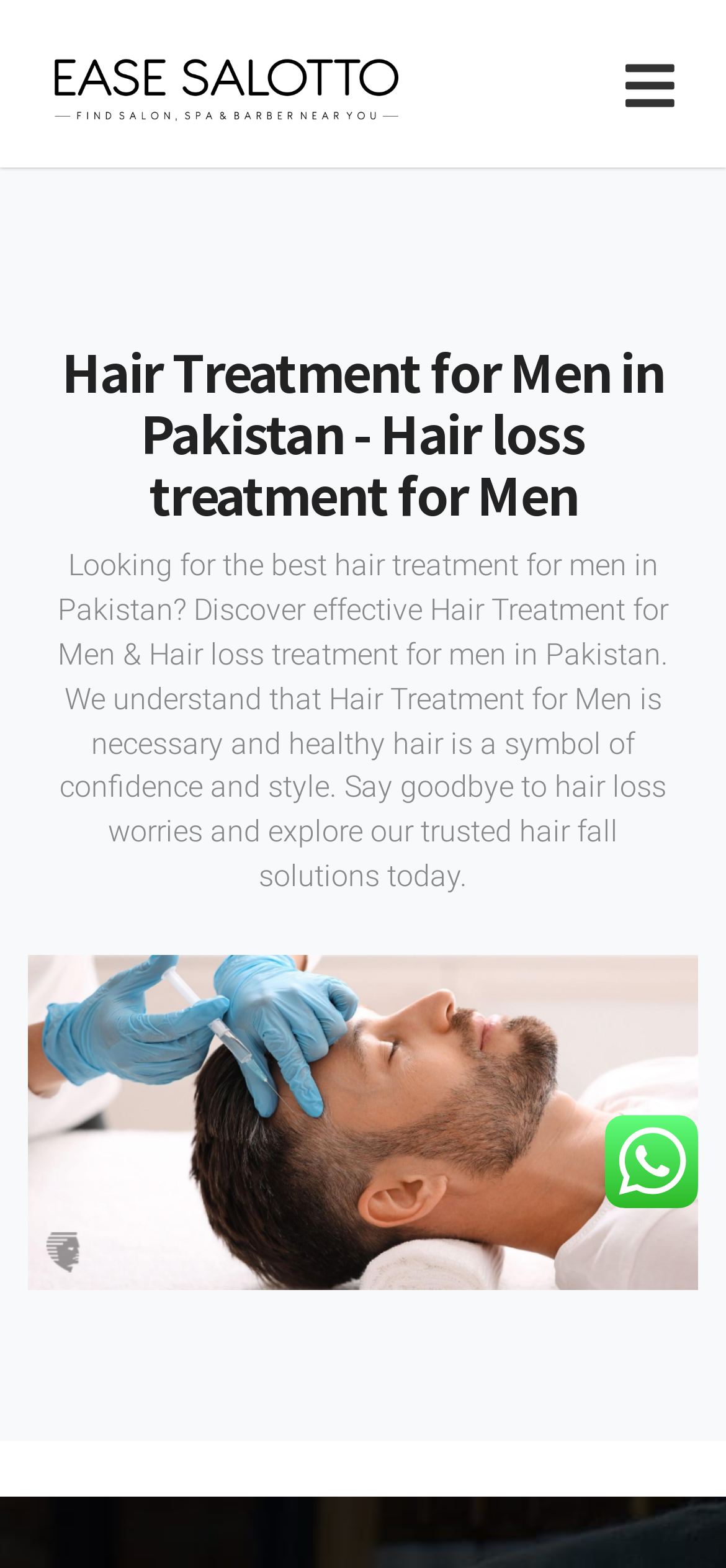Please reply to the following question with a single word or a short phrase:
Is the background of the webpage plain?

Unknown